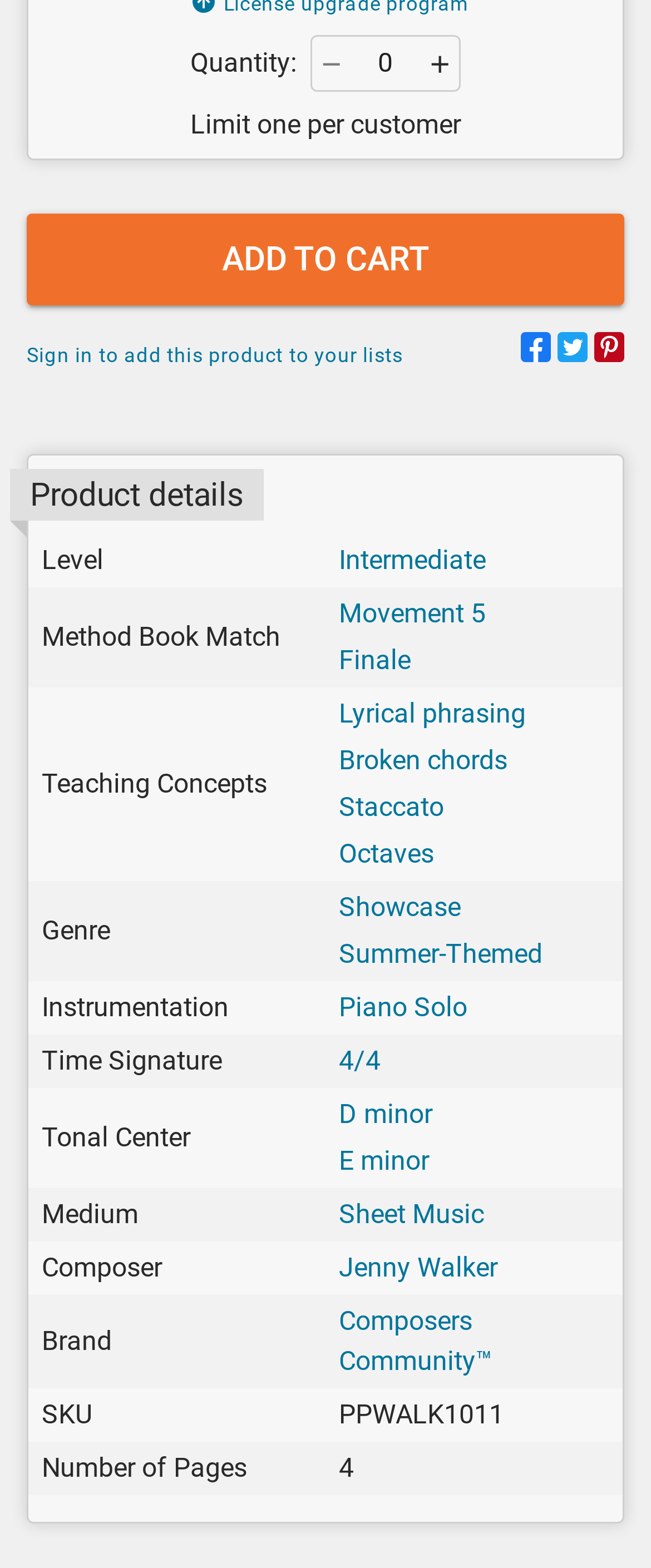Pinpoint the bounding box coordinates of the clickable area needed to execute the instruction: "Decrease quantity". The coordinates should be specified as four float numbers between 0 and 1, i.e., [left, top, right, bottom].

[0.479, 0.024, 0.538, 0.058]